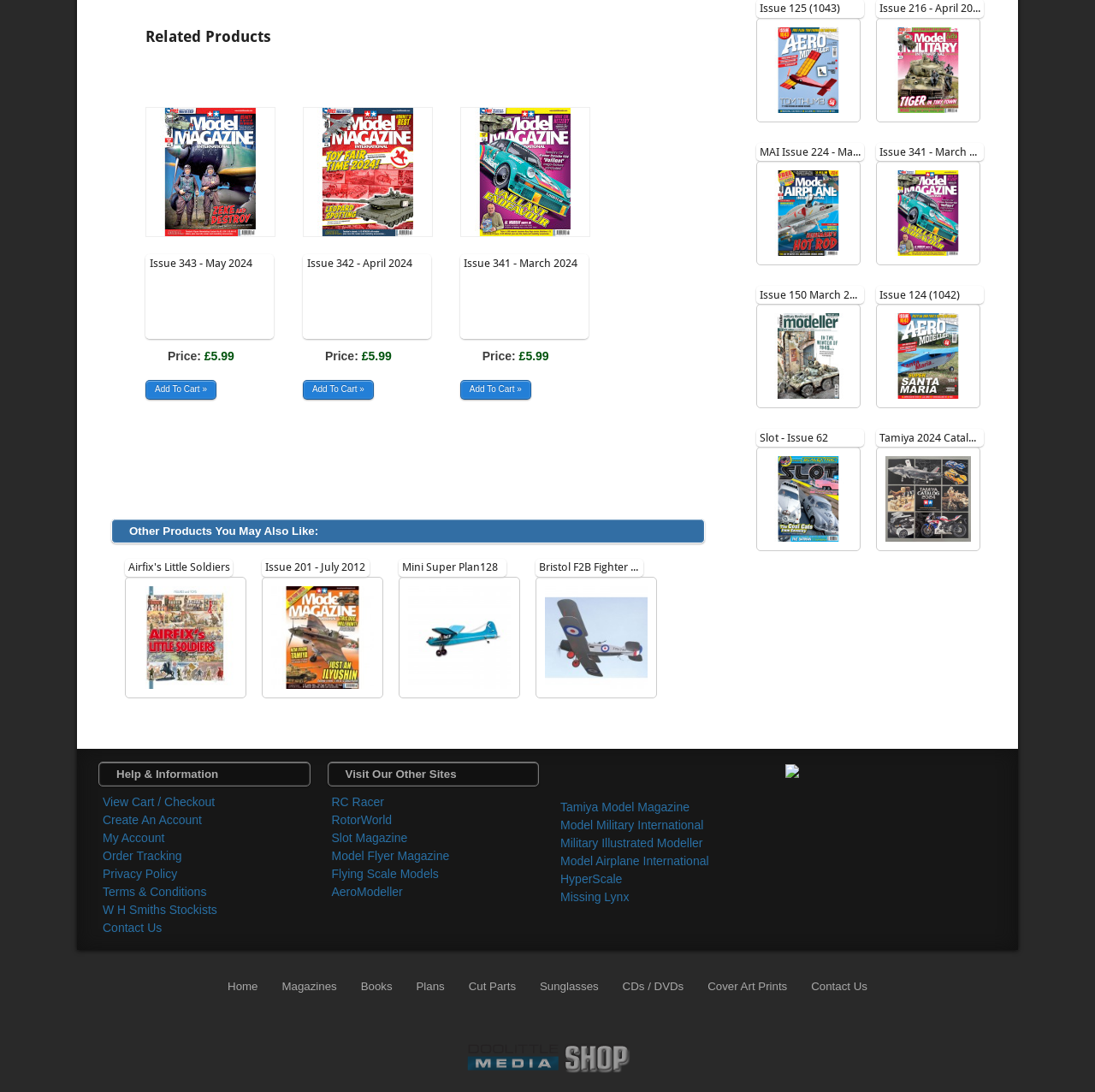Utilize the information from the image to answer the question in detail:
What is the price of 'Issue 343 - May 2024'?

I looked for the price of 'Issue 343 - May 2024' and found it next to the 'Price:' label, which is £5.99.